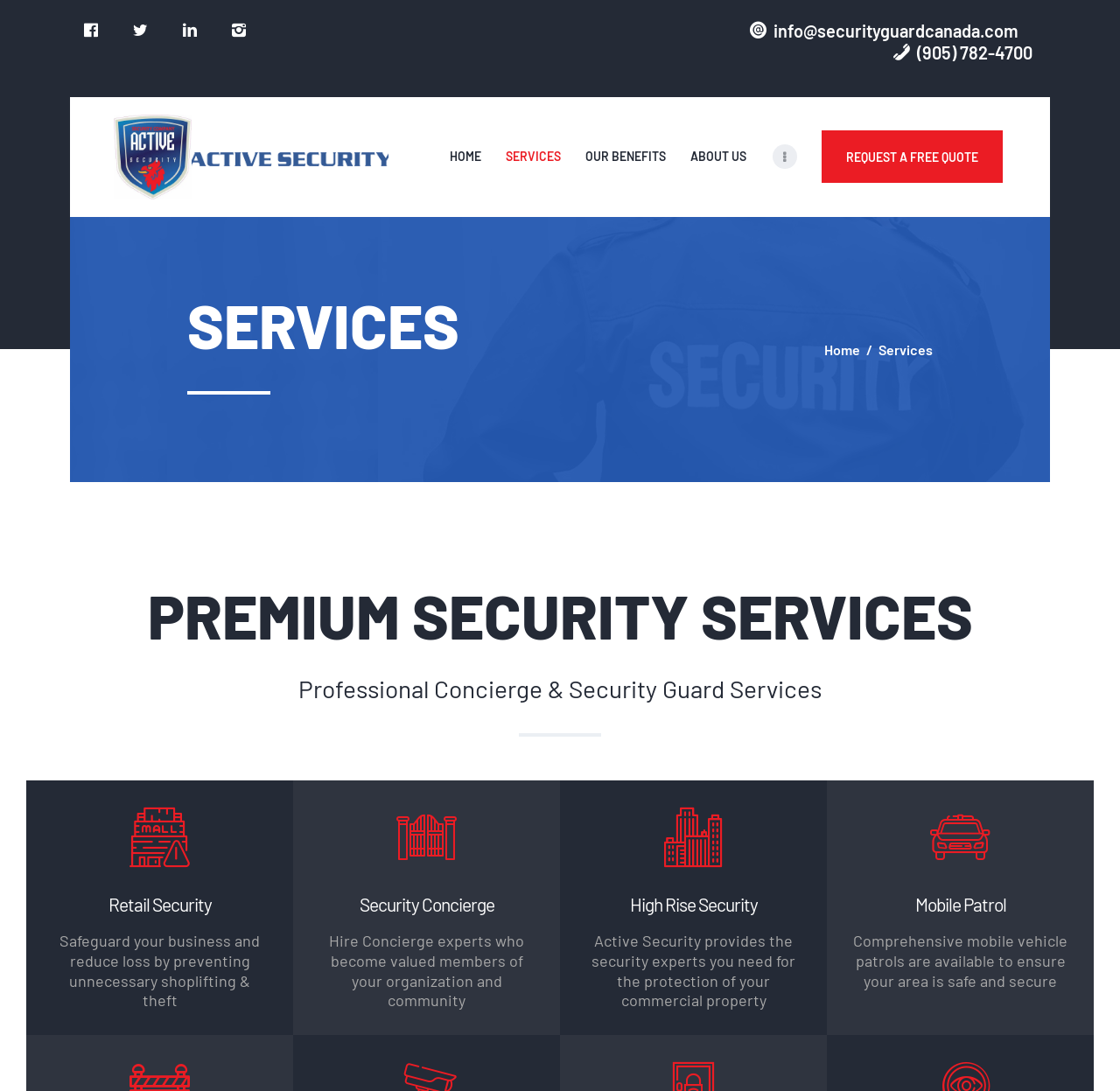What is the benefit of hiring Active Security's concierge experts?
Provide an in-depth answer to the question, covering all aspects.

I found this information by looking at the section with the heading 'Security Concierge' and the static text that describes the benefit of hiring concierge experts from Active Security.